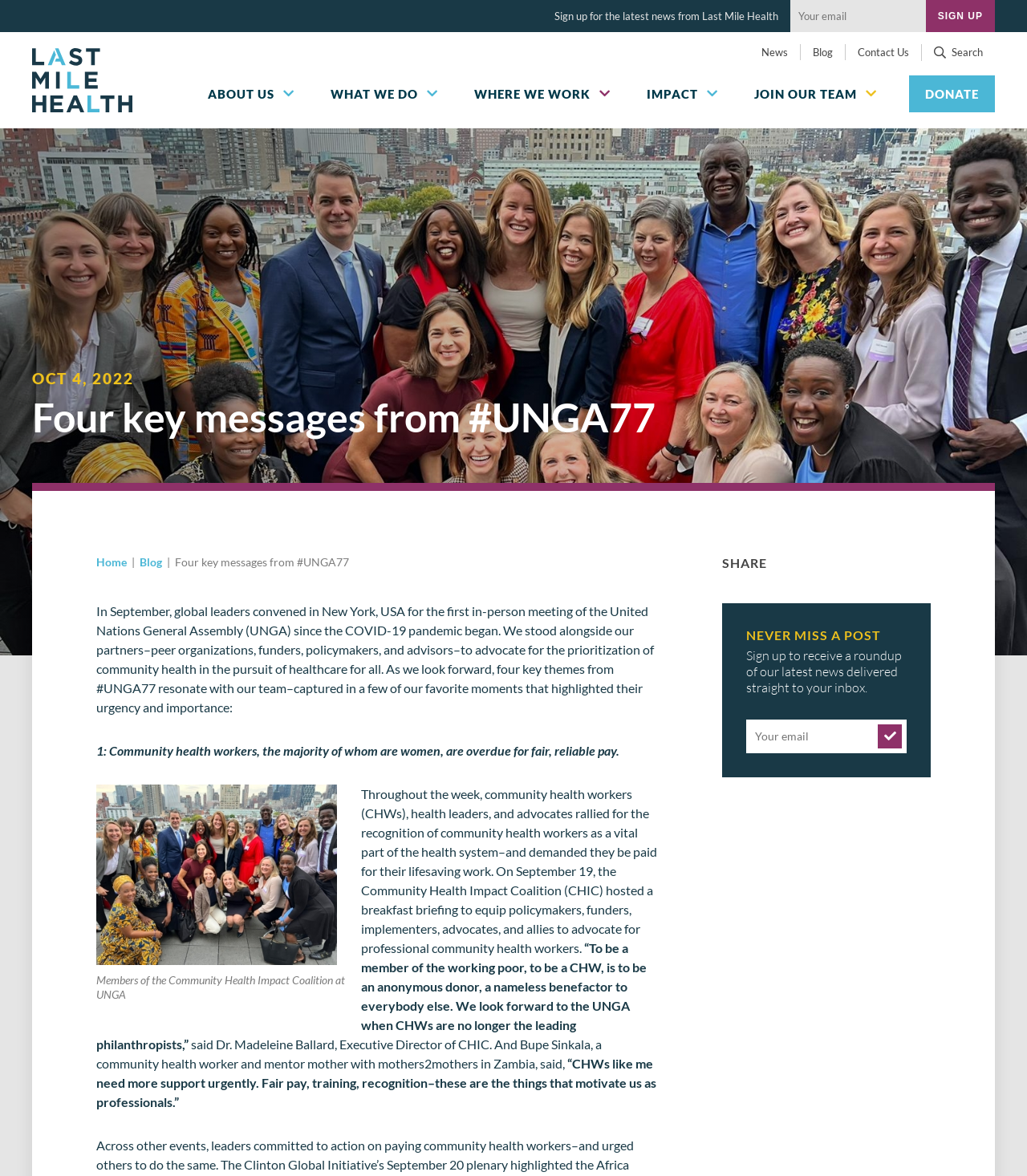Locate the heading on the webpage and return its text.

Four key messages from #UNGA77